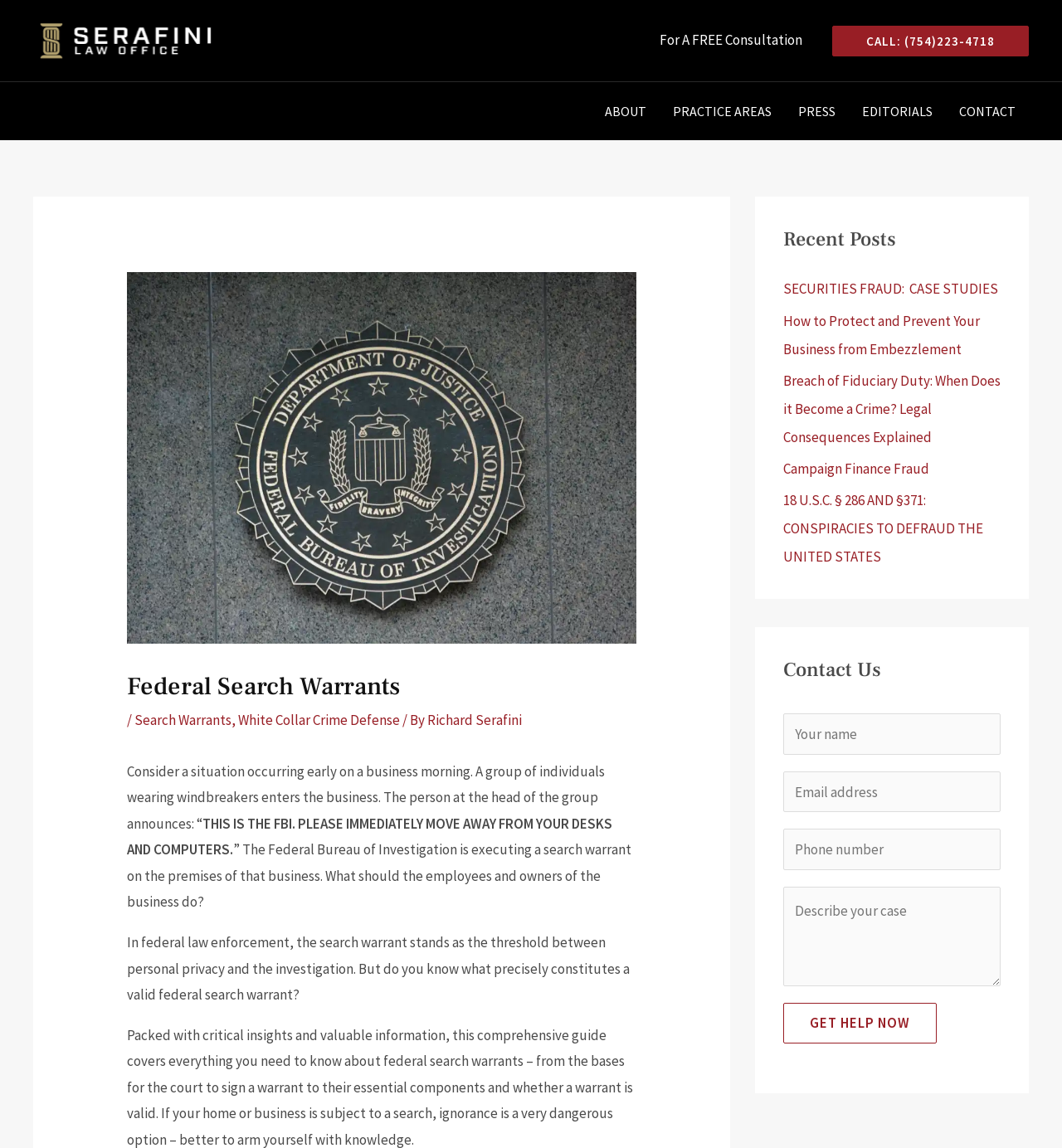Identify the bounding box for the UI element described as: "parent_node: Numbers name="wpforms[fields][3]" placeholder="Phone number"". The coordinates should be four float numbers between 0 and 1, i.e., [left, top, right, bottom].

[0.738, 0.722, 0.942, 0.758]